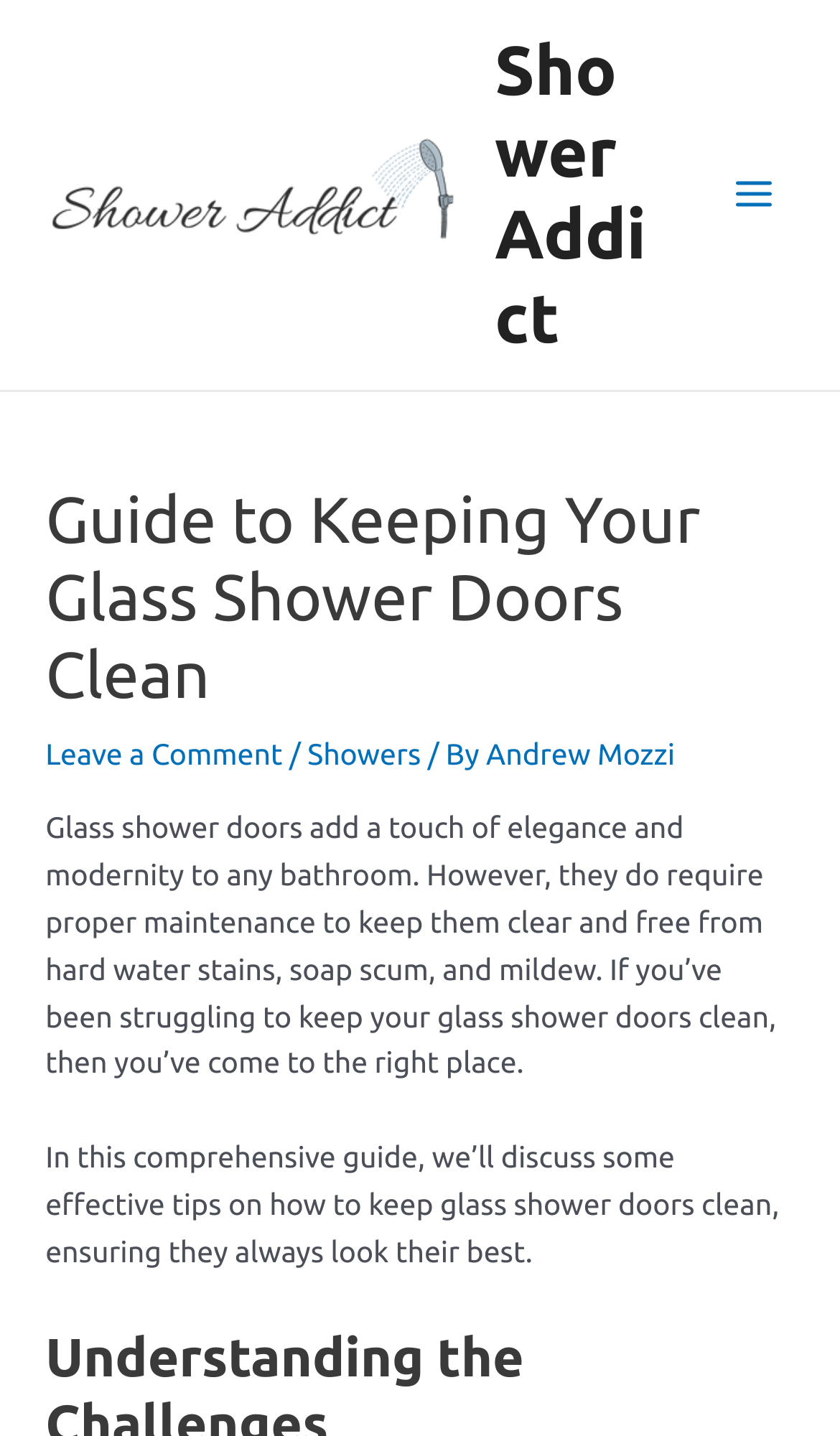Please find the main title text of this webpage.

Guide to Keeping Your Glass Shower Doors Clean